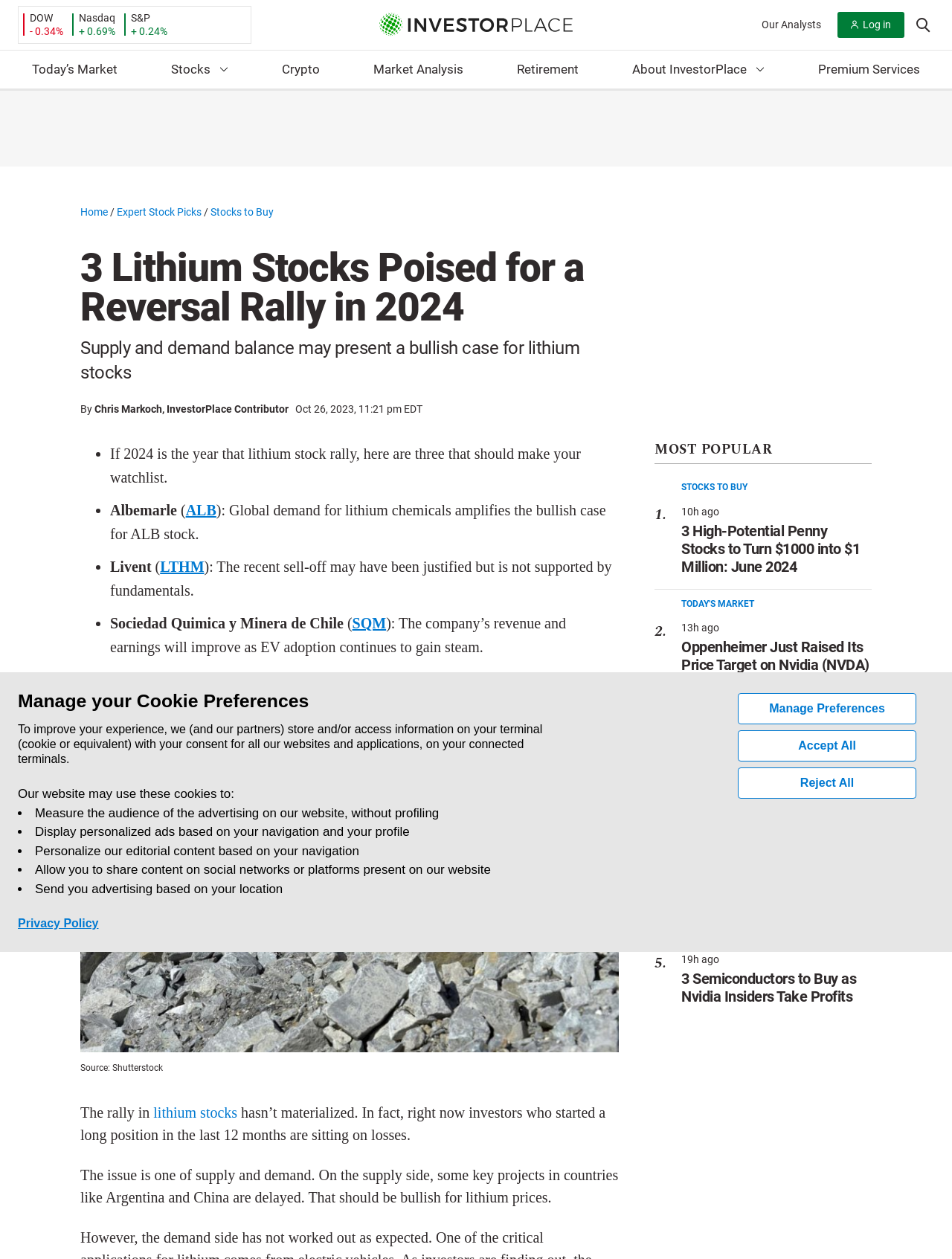What is the issue affecting lithium prices?
Could you answer the question in a detailed manner, providing as much information as possible?

The article states that the issue affecting lithium prices is the imbalance between supply and demand. Specifically, some key projects in countries like Argentina and China are delayed, which should be bullish for lithium prices.